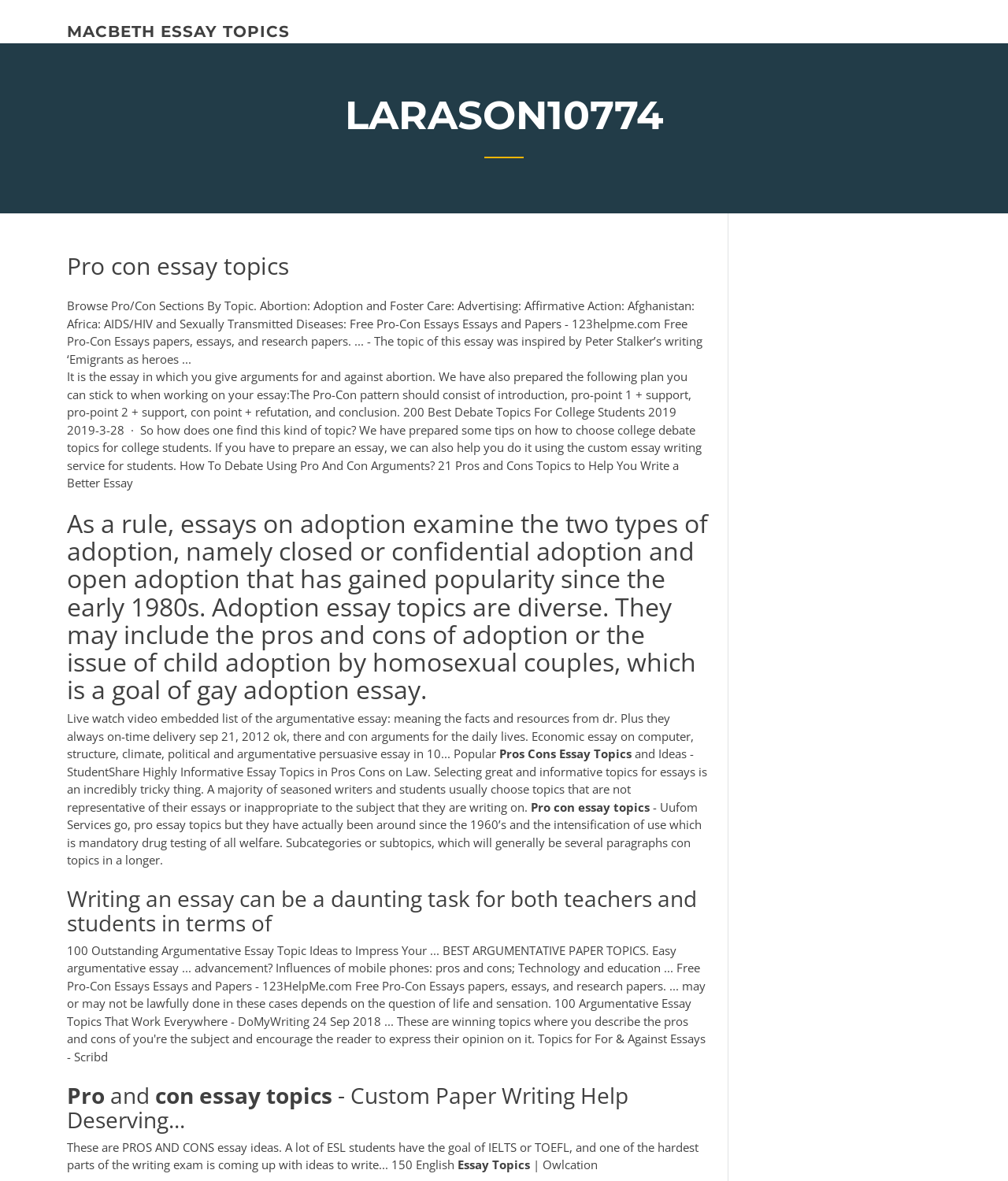Respond with a single word or phrase for the following question: 
What type of essays are primarily discussed on the webpage?

Pro-con essays